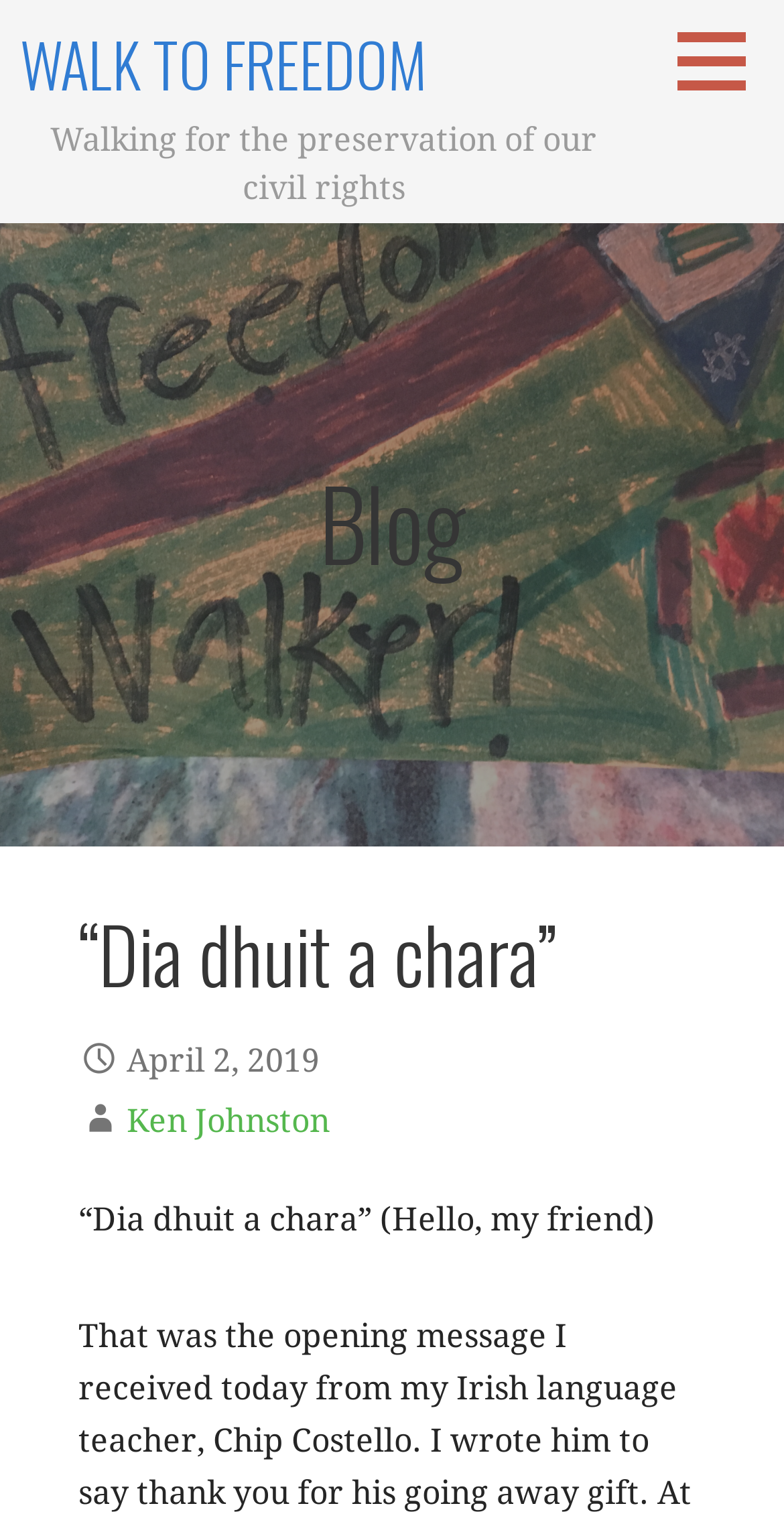Who wrote the blog post?
Provide a detailed answer to the question using information from the image.

The author of the blog post is Ken Johnston, as indicated by the link 'Ken Johnston' under the blog post heading.